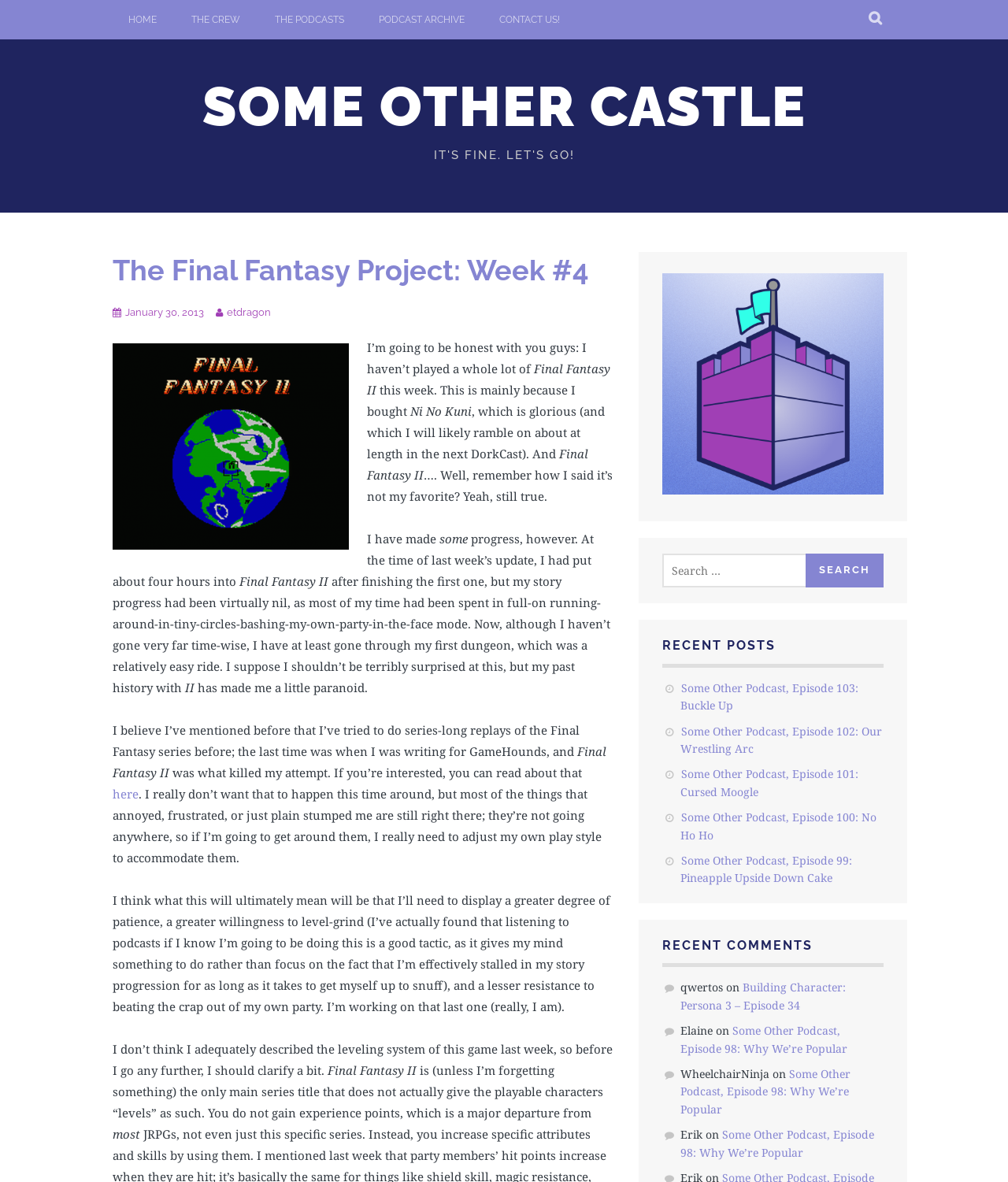How many links are in the top navigation bar?
Using the details shown in the screenshot, provide a comprehensive answer to the question.

I counted the links in the top navigation bar, which are 'HOME', 'THE CREW', 'THE PODCASTS', 'PODCAST ARCHIVE', and 'CONTACT US!'. There are 5 links in total.